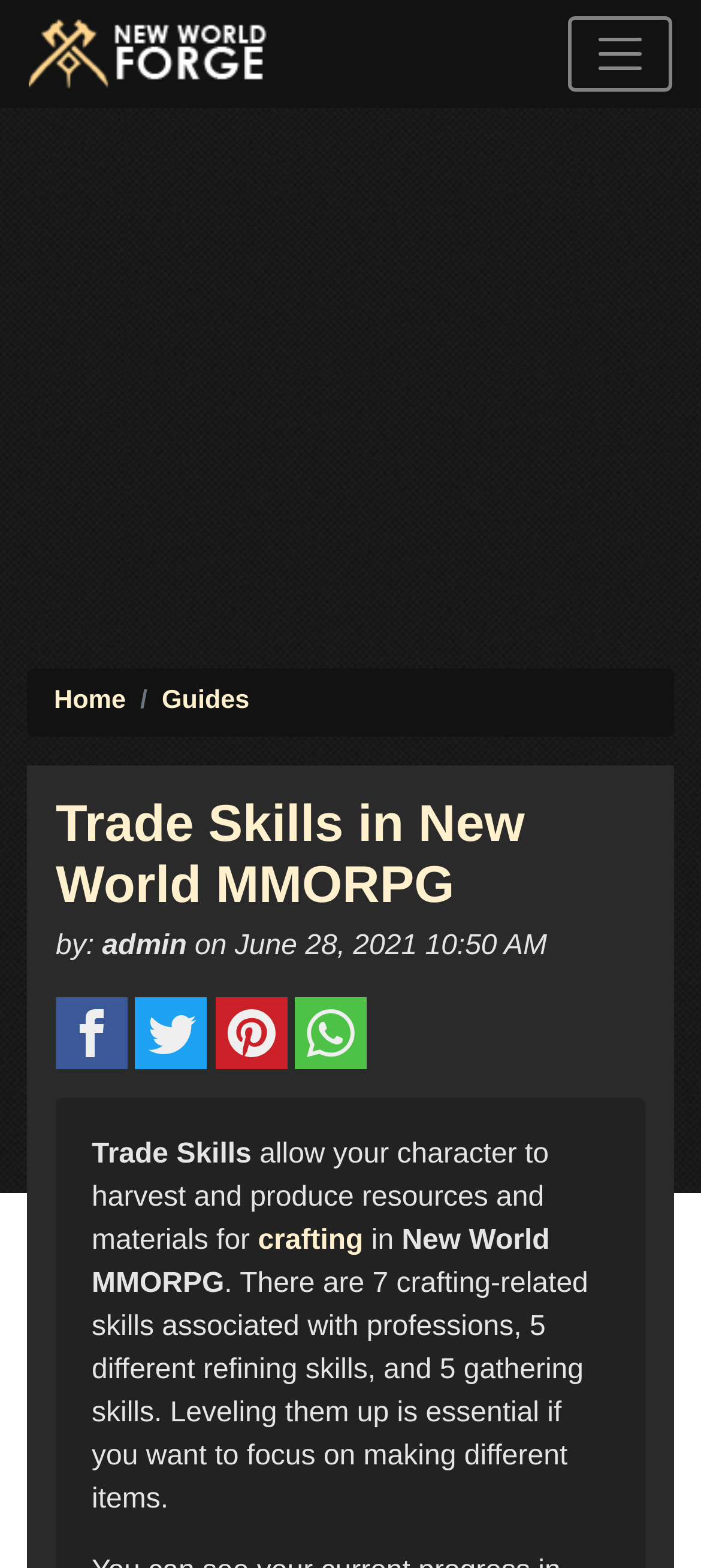Please determine the bounding box coordinates of the element's region to click in order to carry out the following instruction: "Read more about crafting". The coordinates should be four float numbers between 0 and 1, i.e., [left, top, right, bottom].

[0.368, 0.781, 0.518, 0.801]